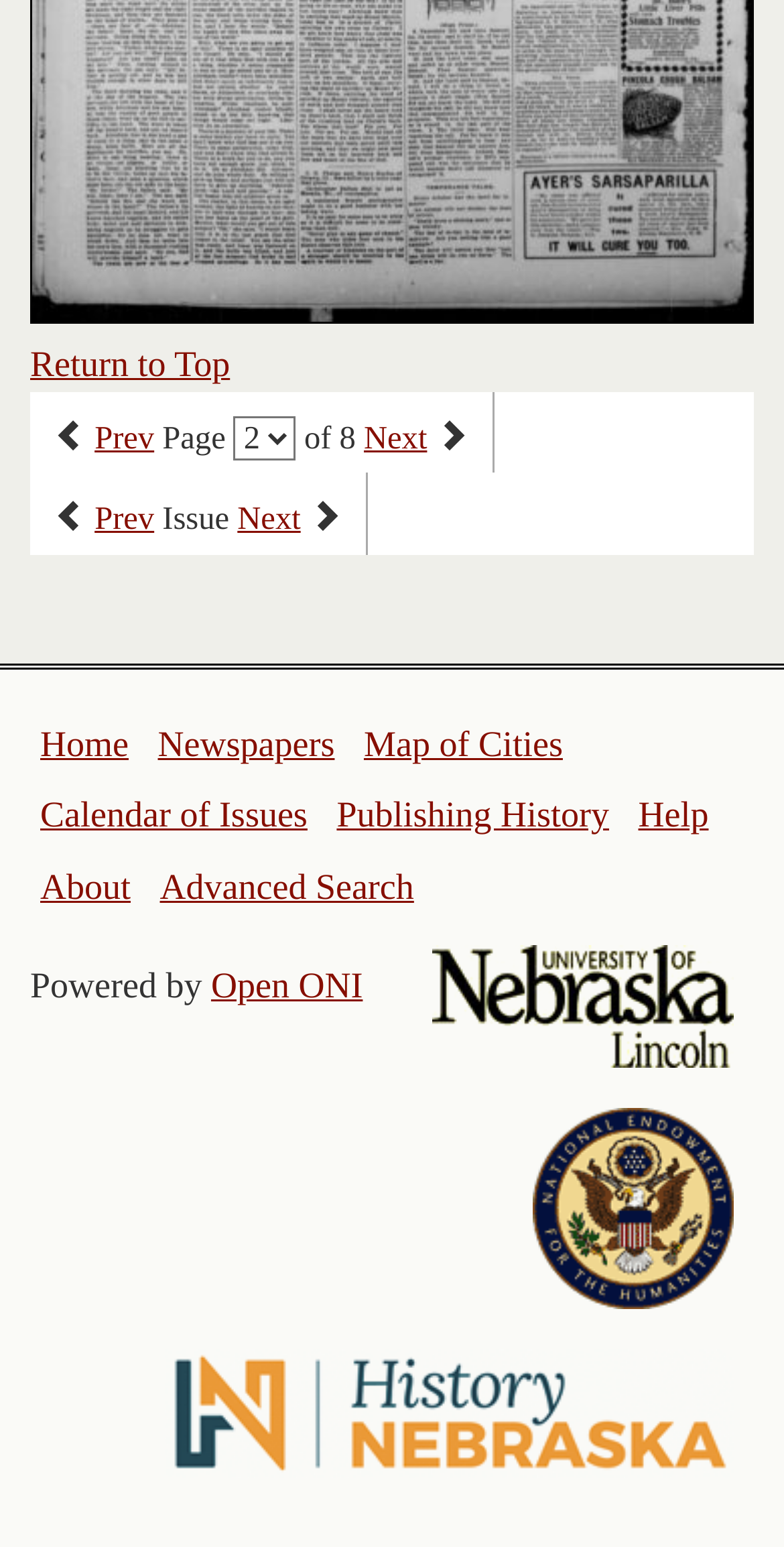Identify the bounding box coordinates of the part that should be clicked to carry out this instruction: "View the publishing history".

[0.429, 0.514, 0.777, 0.54]